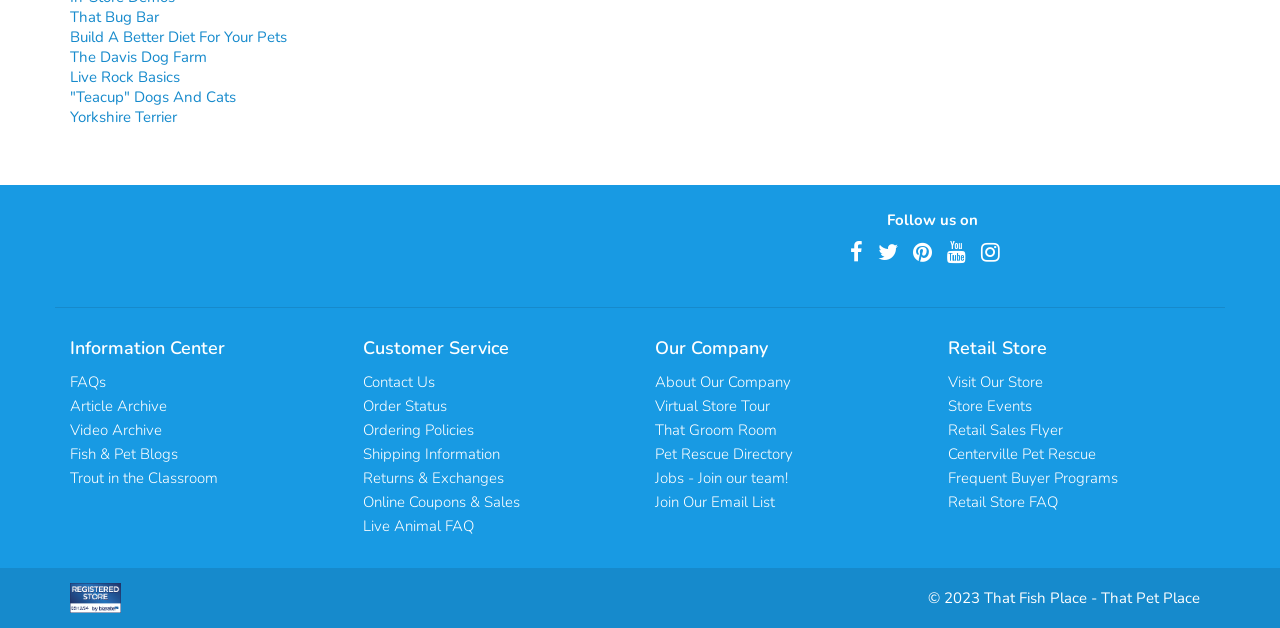Respond with a single word or phrase:
How many social media links are there?

5